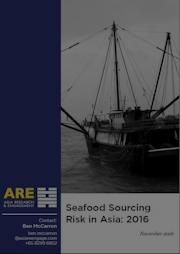Respond to the following question with a brief word or phrase:
Who is the contact person associated with the report?

Ben McCarron